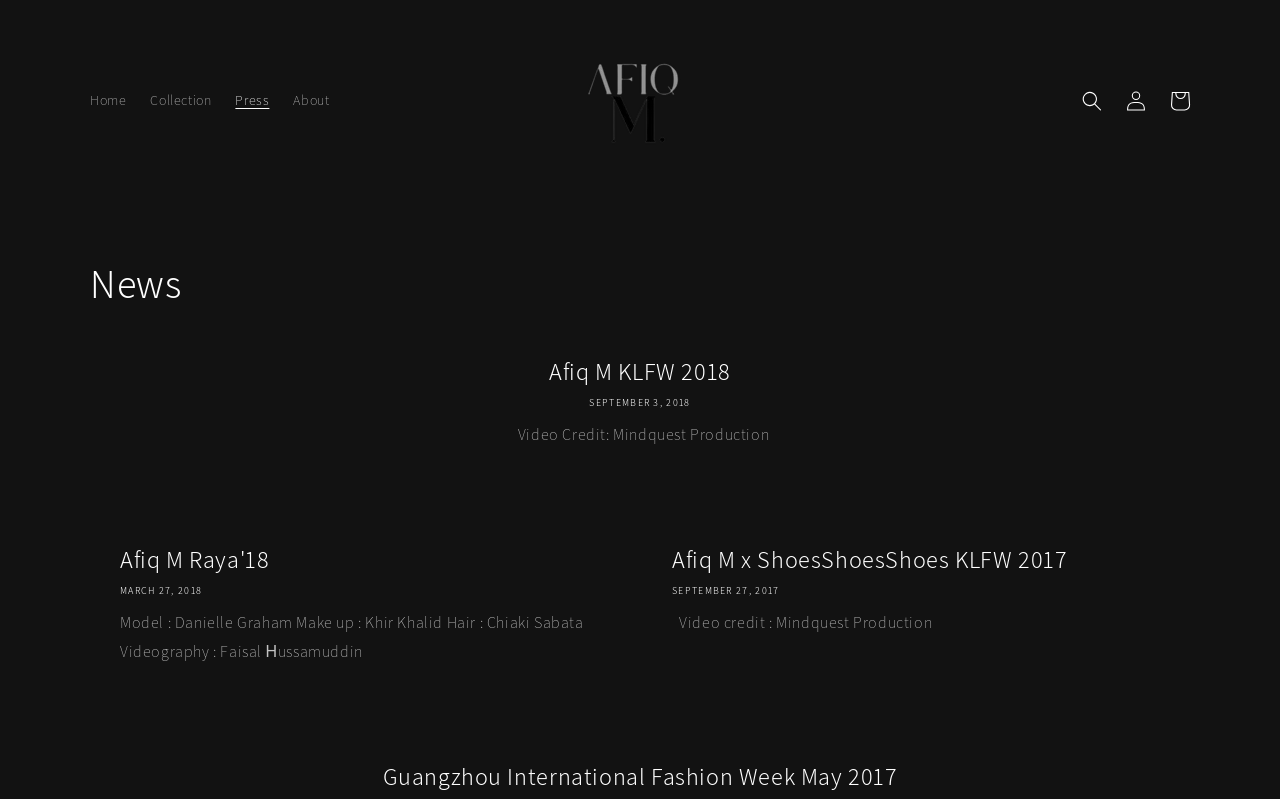Create an elaborate caption for the webpage.

The webpage is a news page for AFIQ M, a fashion brand. At the top, there is a navigation menu with five links: "Home", "Collection", "Press", "About", and "AFIQ M." The "AFIQ M" link is accompanied by an image of the brand's logo.

On the right side of the navigation menu, there are three more links: "Log in", "Cart", and a search button. The search button has a popup dialog.

Below the navigation menu, there is a main content section with four news articles. Each article has a heading, a link to the article, a timestamp, and a brief description. The articles are arranged vertically, with the most recent one at the top.

The first article is about Afiq M KLFW 2018, with a timestamp of September 3, 2018. The second article is about Afiq M Raya'18, with a timestamp of March 27, 2018. The third article is about Afiq M x ShoesShoesShoes KLFW 2017, with a timestamp of September 27, 2017. The fourth article is about Guangzhou International Fashion Week May 2017, with a timestamp of May 2017.

Each article has a brief description, including information about the models, makeup artists, hair stylists, and videographers involved in the project.